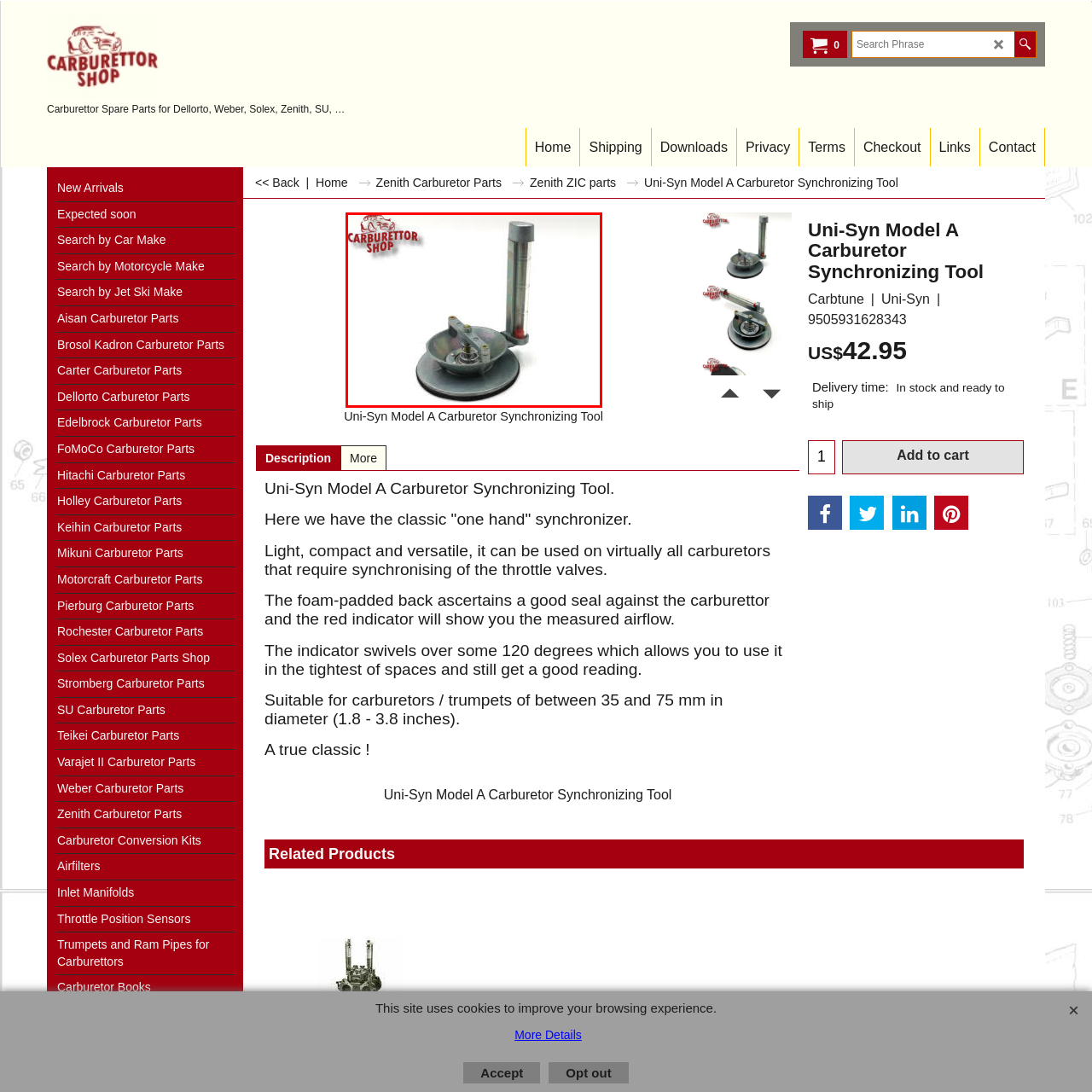Please look at the image highlighted by the red box, What is the purpose of the red marker?
 Provide your answer using a single word or phrase.

To aid in reading airflow levels